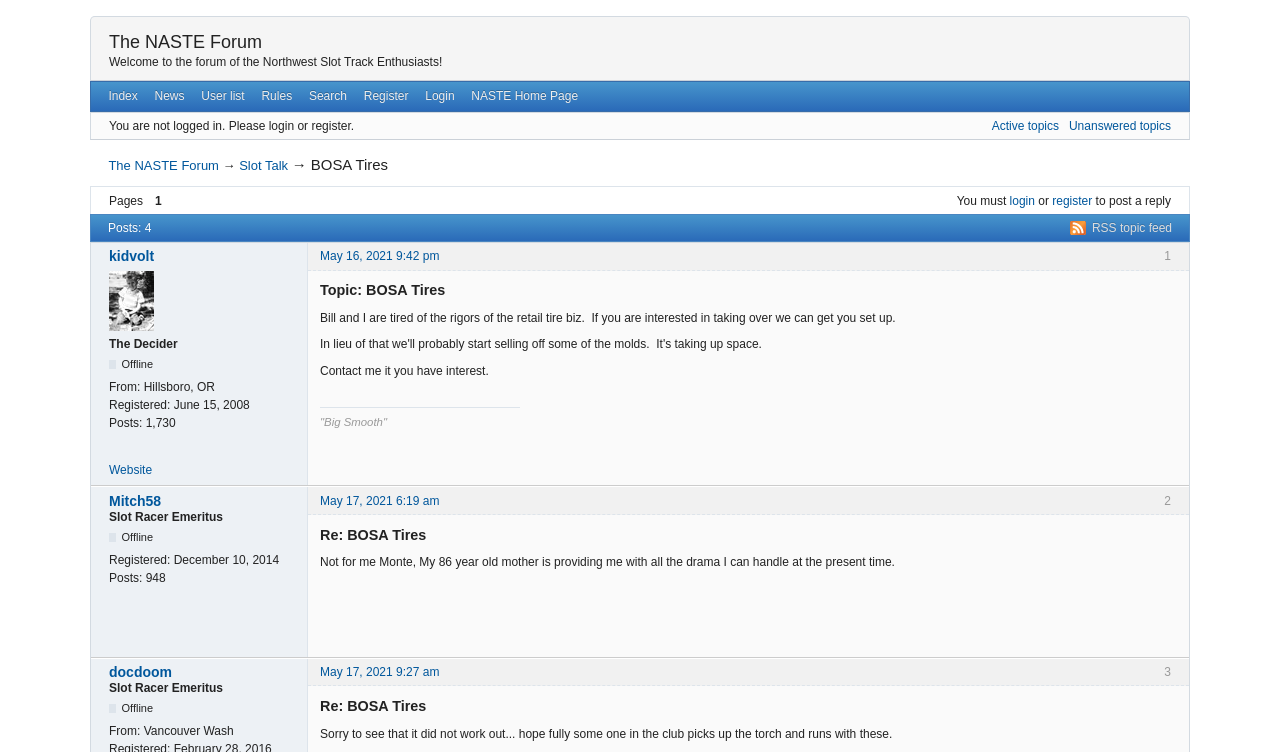Locate the bounding box coordinates of the element to click to perform the following action: 'Go to the NASTE Forum homepage'. The coordinates should be given as four float values between 0 and 1, in the form of [left, top, right, bottom].

[0.362, 0.109, 0.458, 0.147]